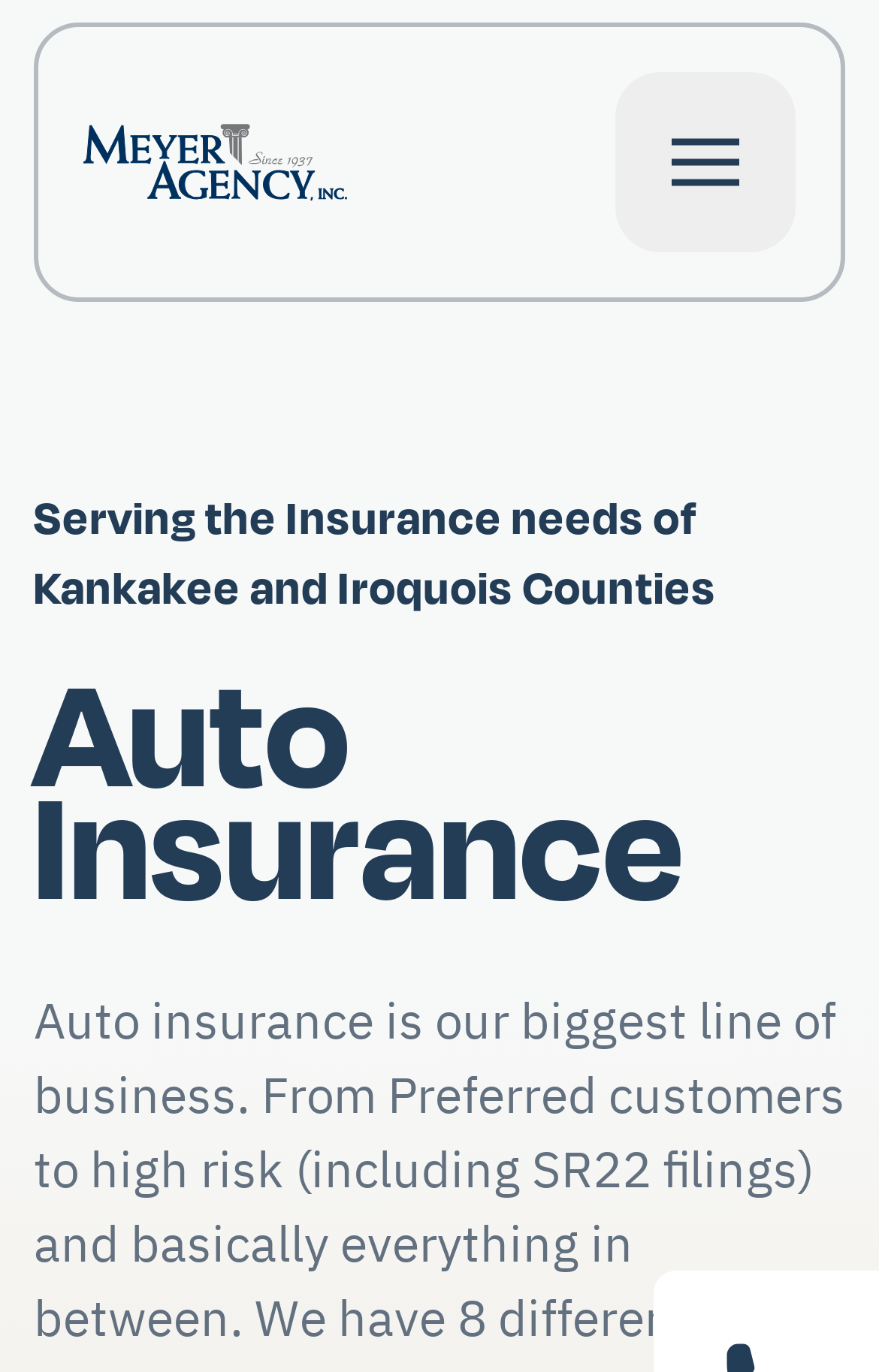Predict the bounding box of the UI element based on this description: "aria-label="Sidebar"".

None